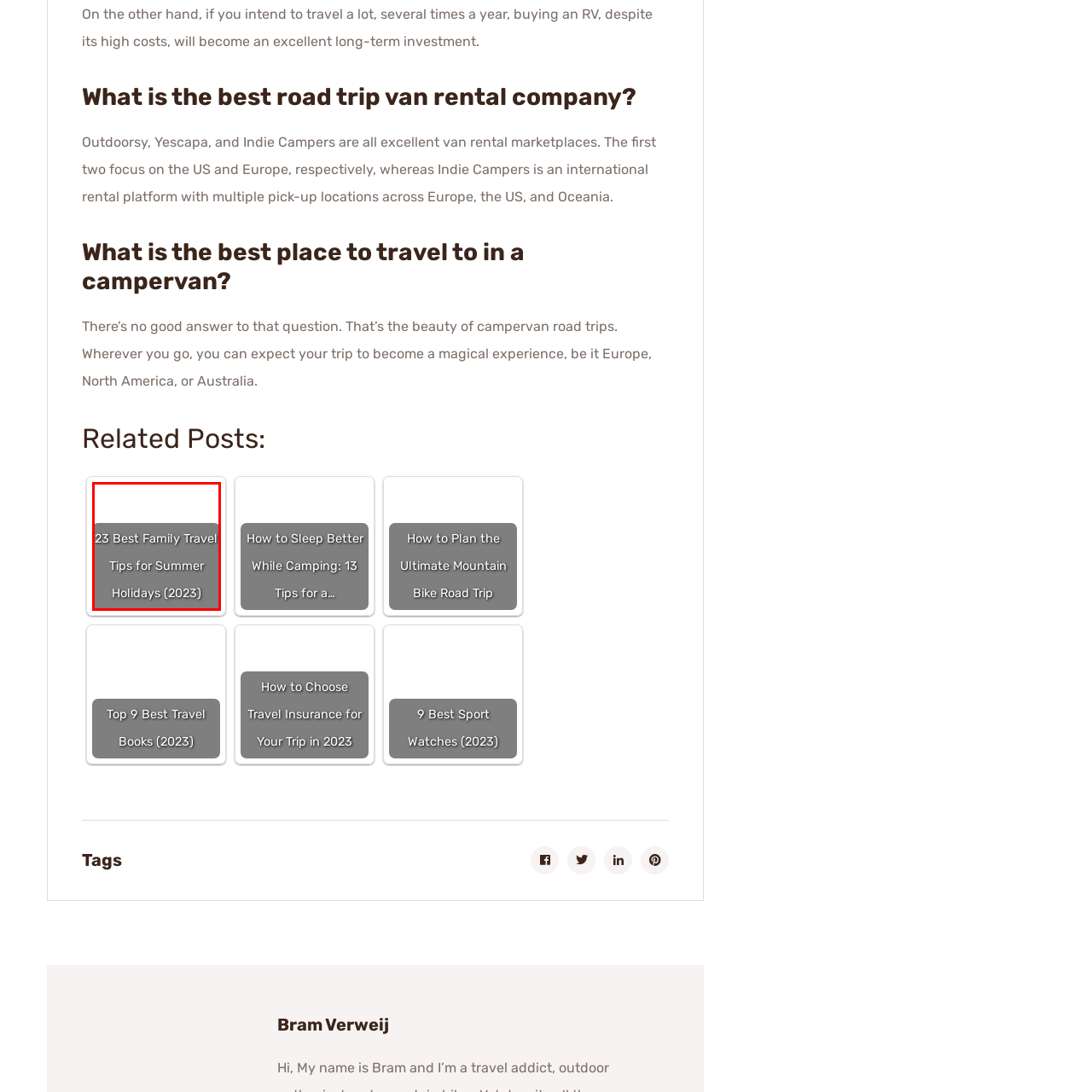What is the purpose of the article?
Focus on the red bounded area in the image and respond to the question with a concise word or phrase.

To provide travel tips